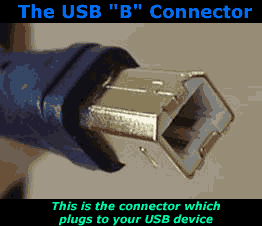Give a succinct answer to this question in a single word or phrase: 
What is the purpose of the USB B connector?

Plugs into USB devices